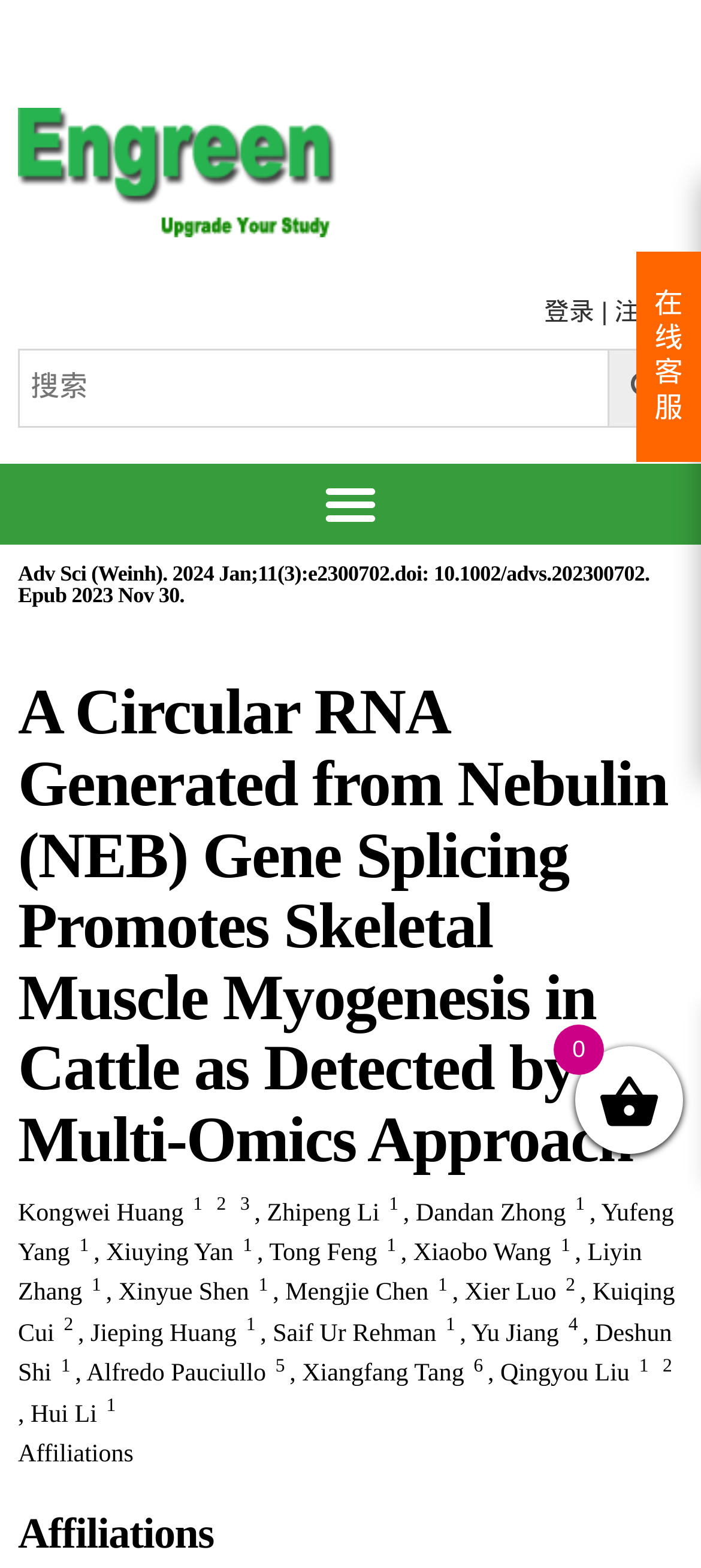Determine the bounding box for the described HTML element: "Tong Feng". Ensure the coordinates are four float numbers between 0 and 1 in the format [left, top, right, bottom].

[0.384, 0.791, 0.538, 0.808]